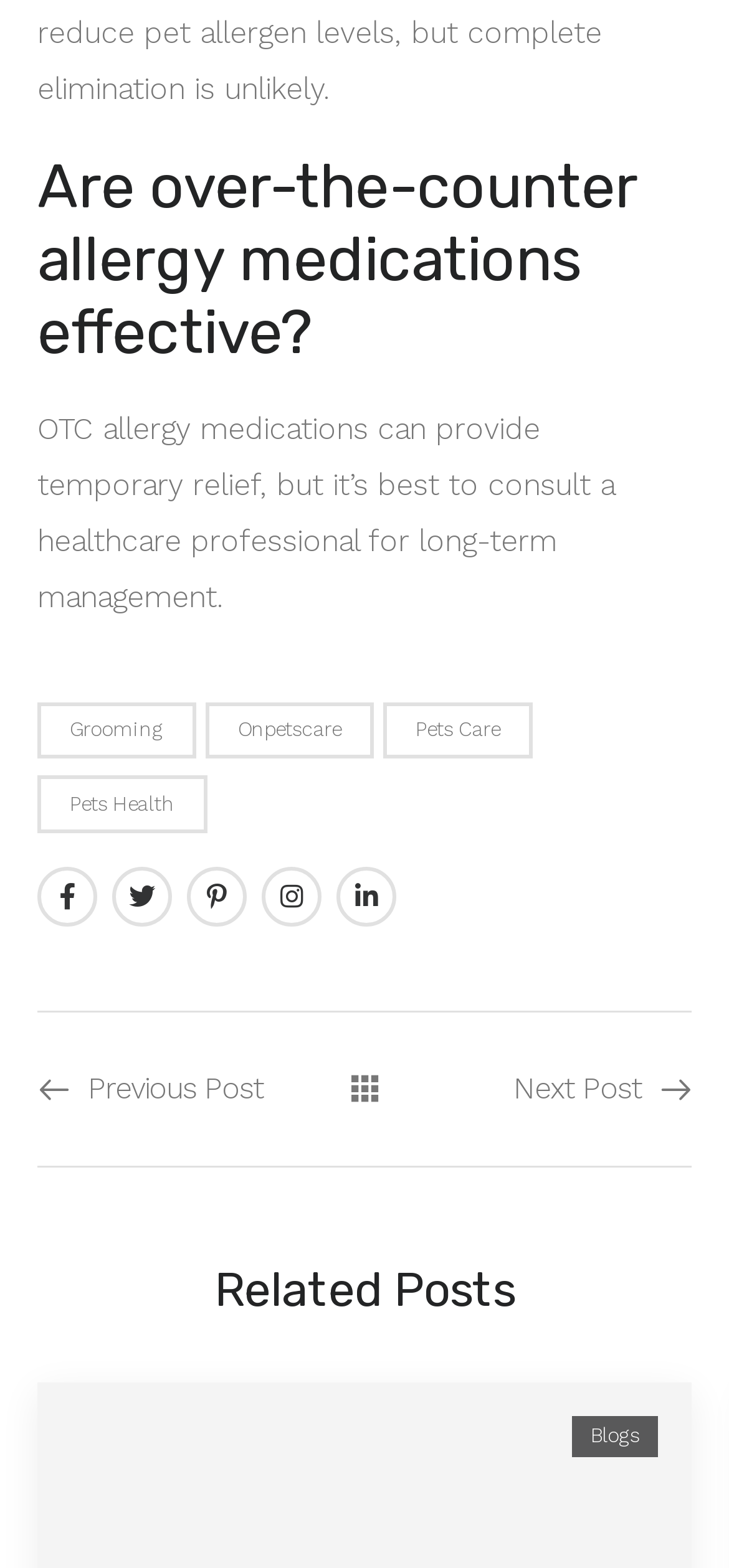Please provide a one-word or short phrase answer to the question:
What is the topic of the main heading?

Allergy medications